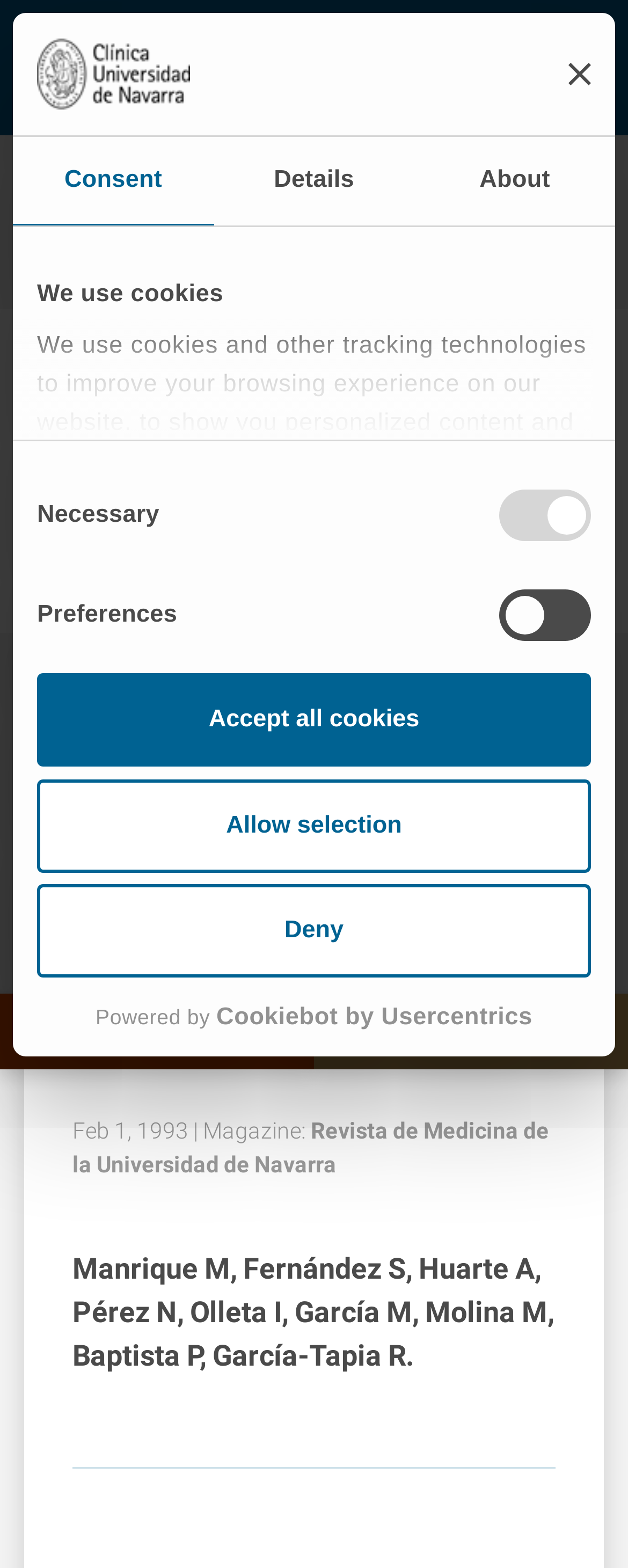Determine the bounding box coordinates of the region that needs to be clicked to achieve the task: "Click the close banner button".

[0.905, 0.04, 0.941, 0.054]